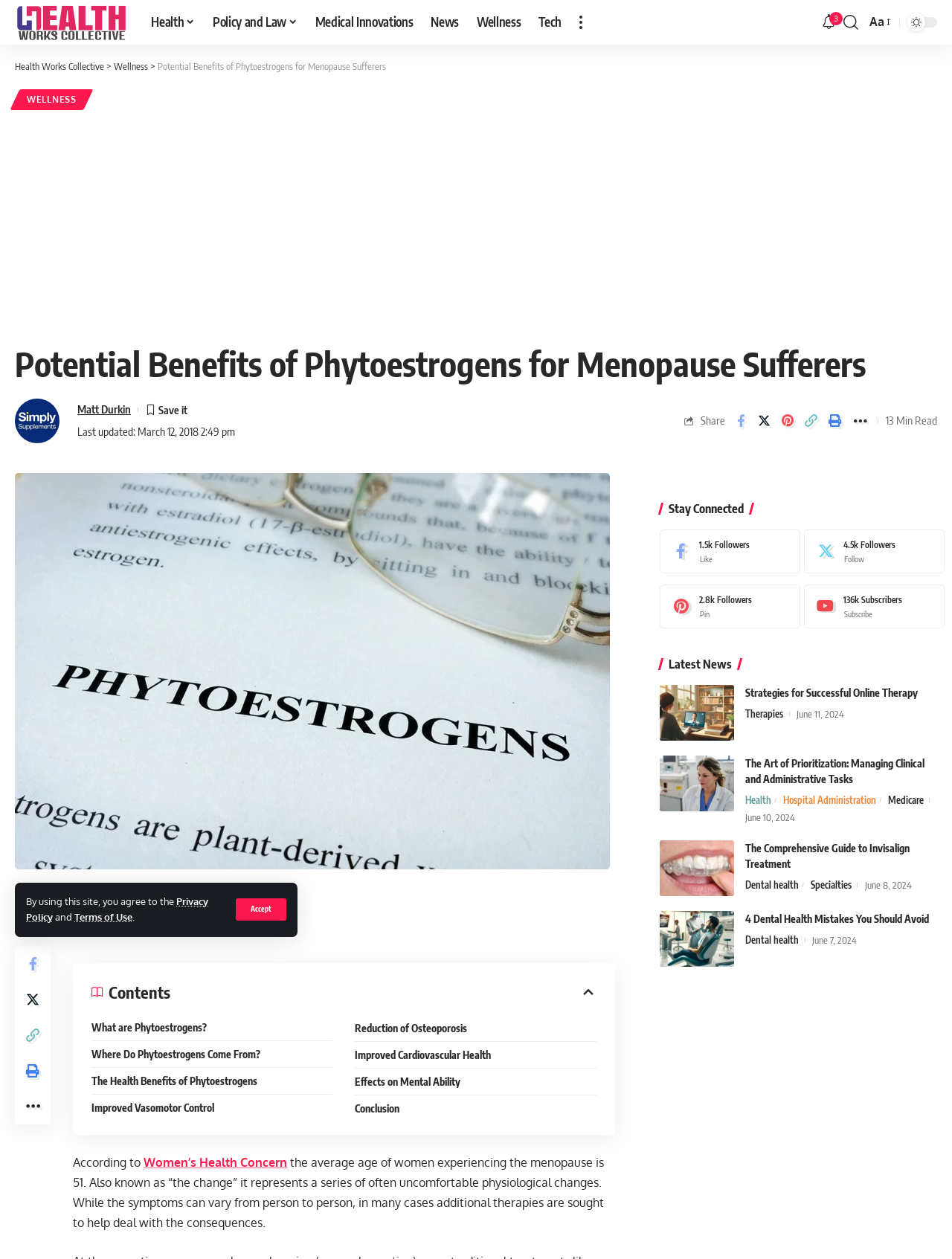What is the last updated time of the article?
Observe the image and answer the question with a one-word or short phrase response.

March 12, 2018 2:49 pm